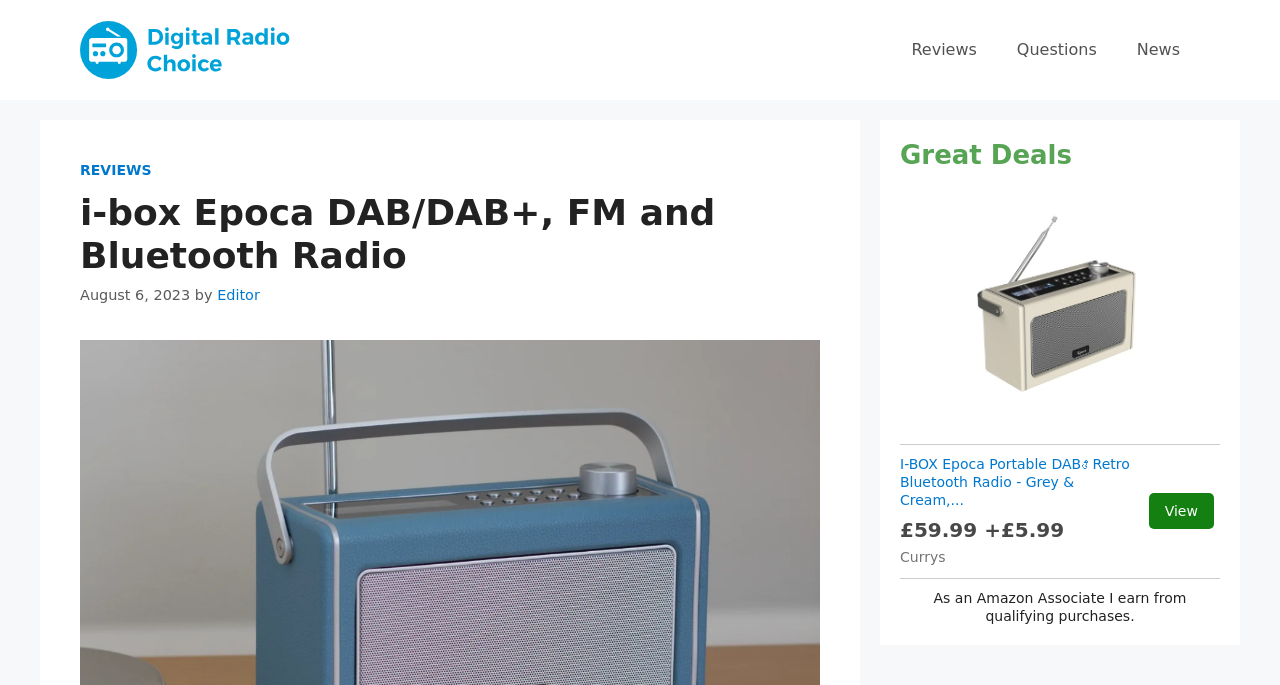Answer the question below using just one word or a short phrase: 
What is the name of the website?

Digital Radio Choice